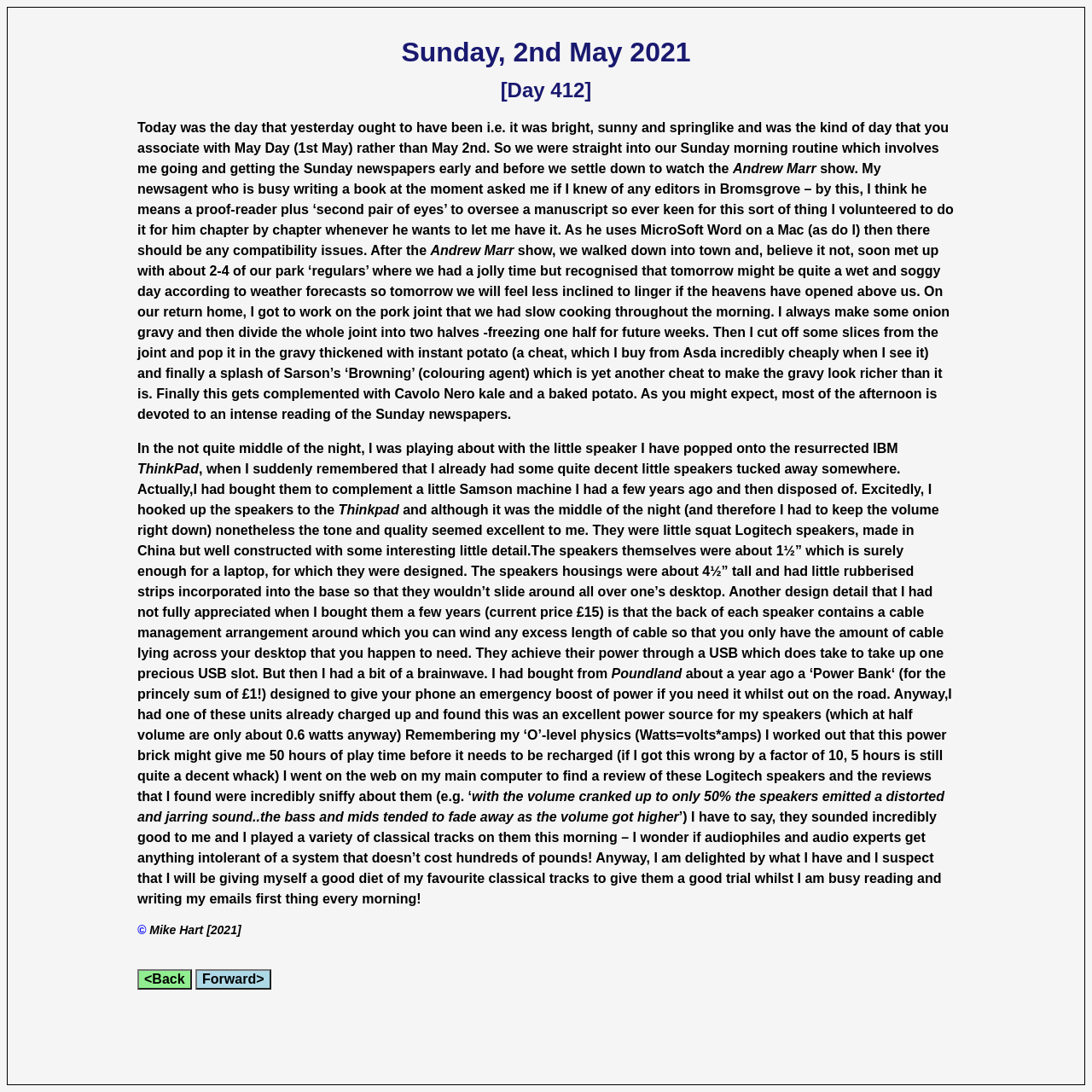Please identify and generate the text content of the webpage's main heading.

Sunday, 2nd May 2021